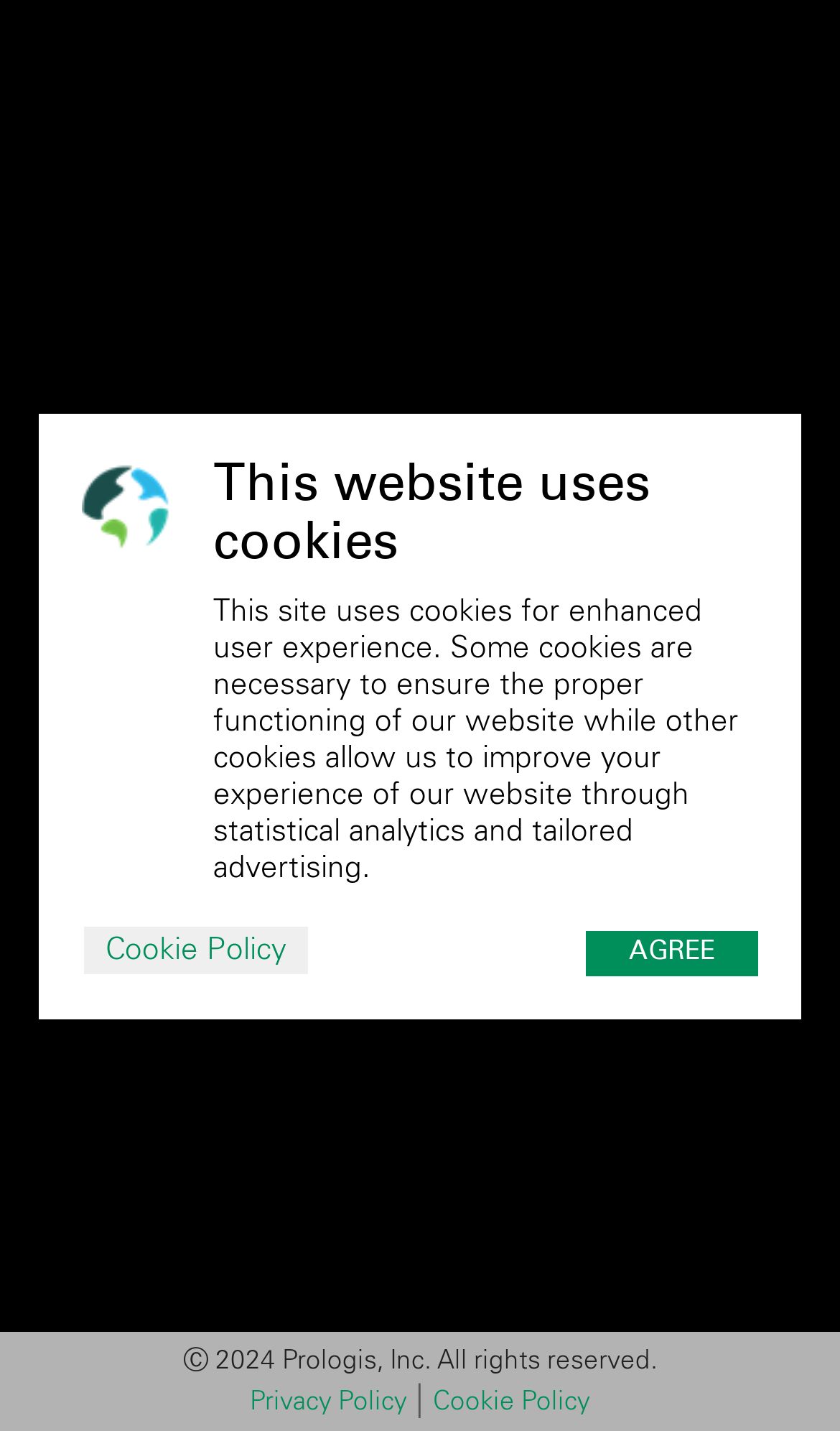What is the copyright year of the website?
Use the image to answer the question with a single word or phrase.

2024